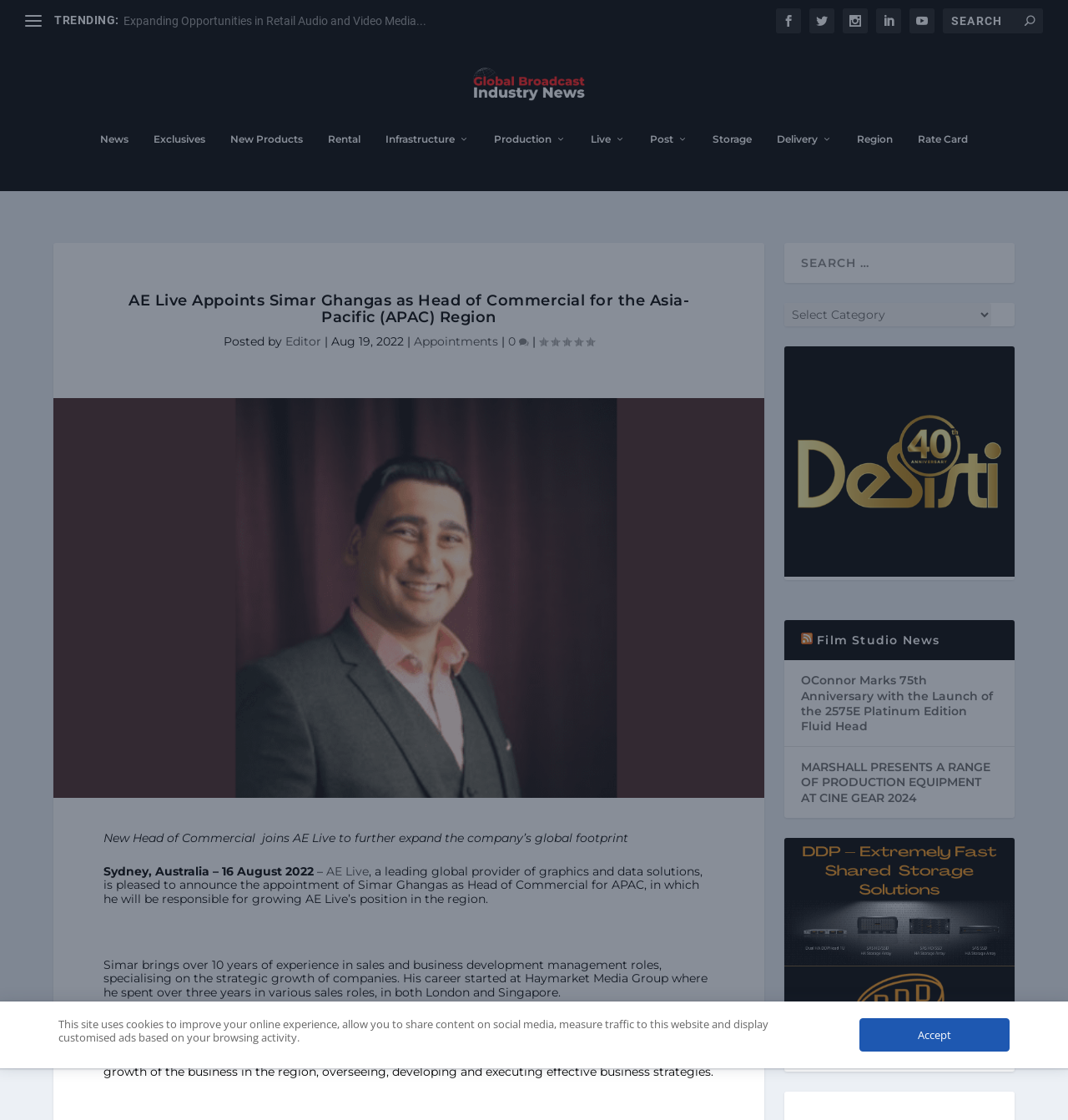What is the company providing graphics and data solutions? Using the information from the screenshot, answer with a single word or phrase.

AE Live